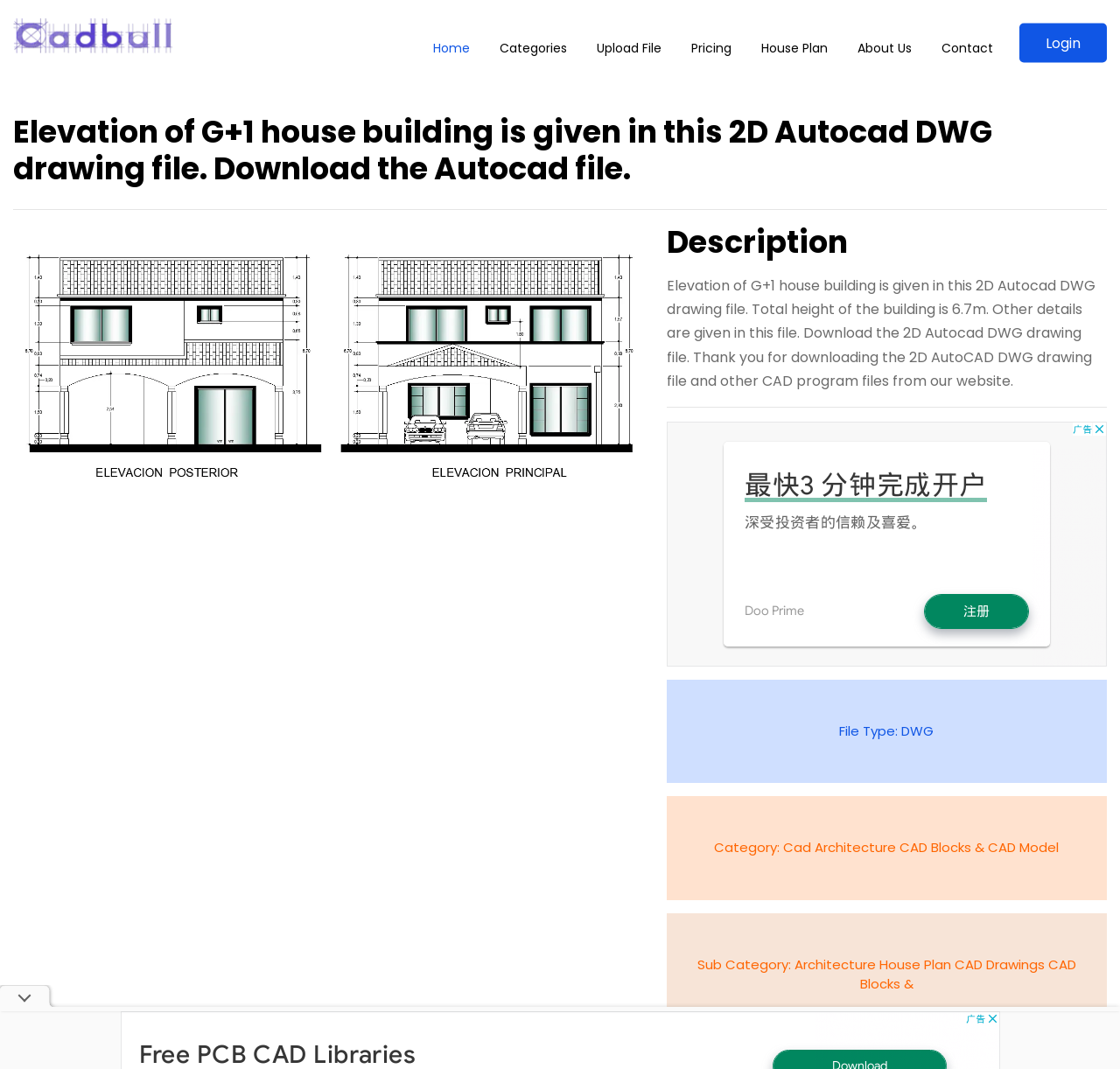What is the purpose of the webpage?
Please use the image to provide a one-word or short phrase answer.

To provide a 2D Autocad DWG drawing file for download